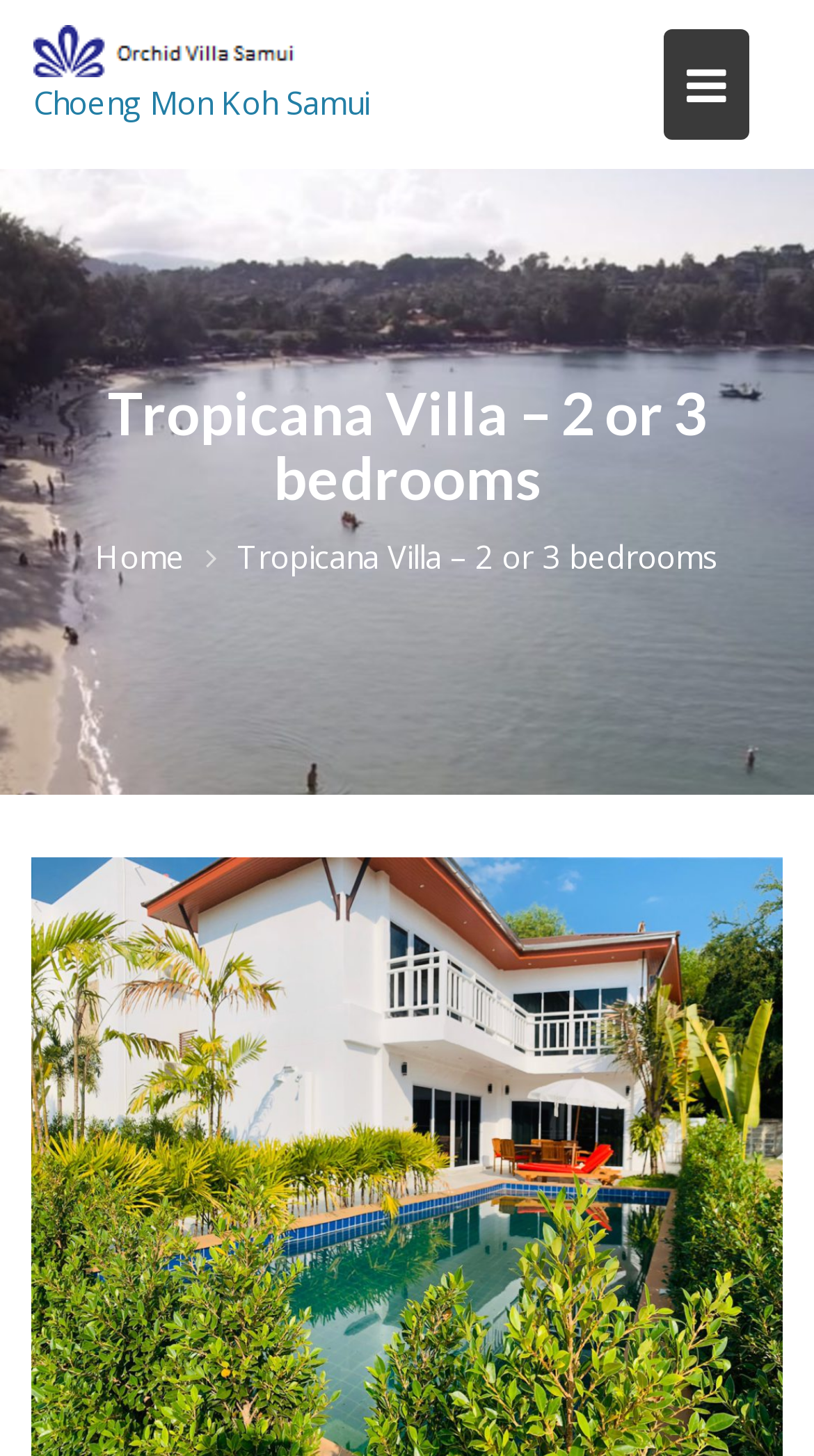Kindly respond to the following question with a single word or a brief phrase: 
What type of accommodation is Tropicana Villa?

Villa